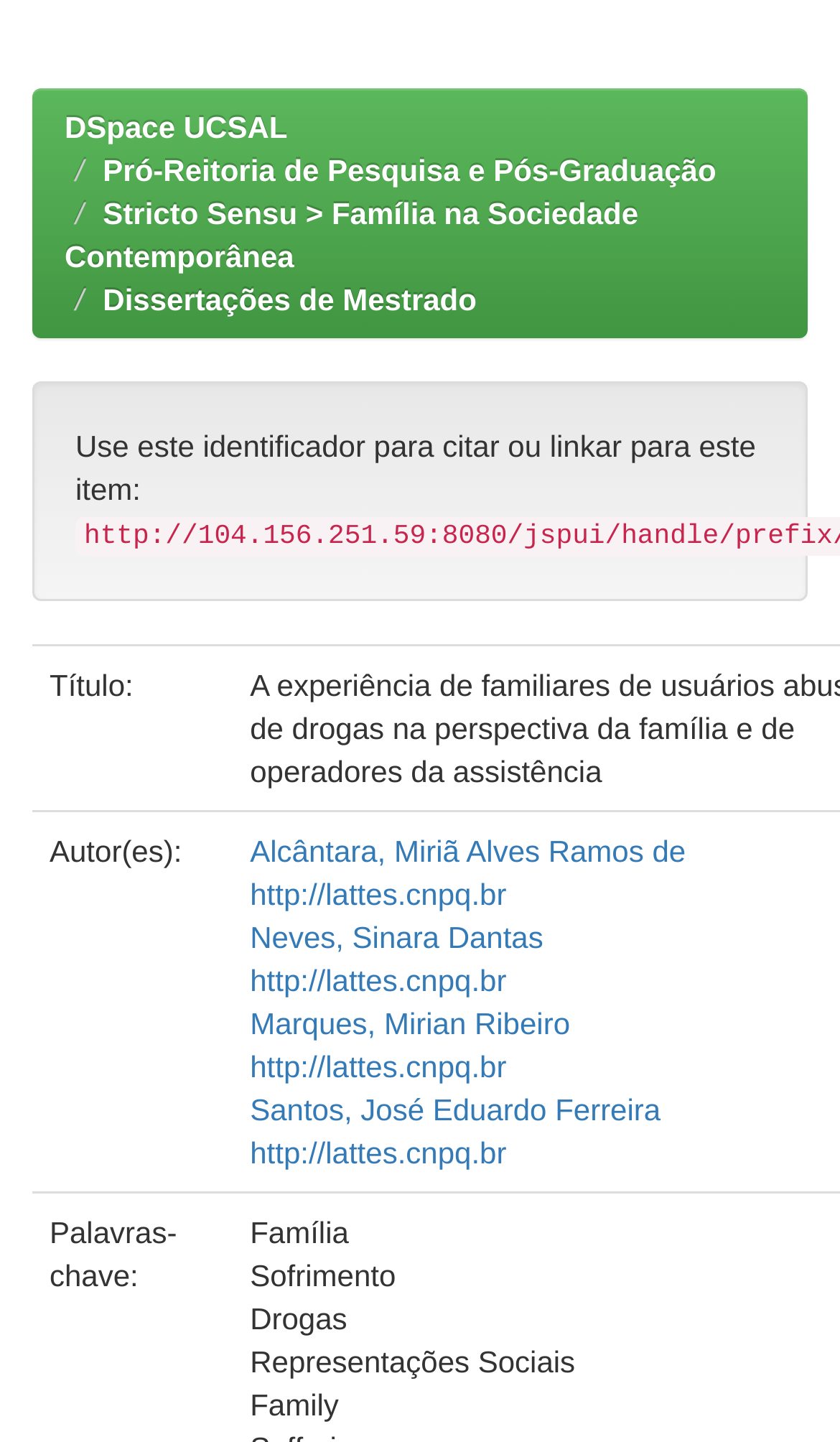Please find the bounding box coordinates for the clickable element needed to perform this instruction: "Access Stricto Sensu > Família na Sociedade Contemporânea".

[0.077, 0.136, 0.76, 0.19]